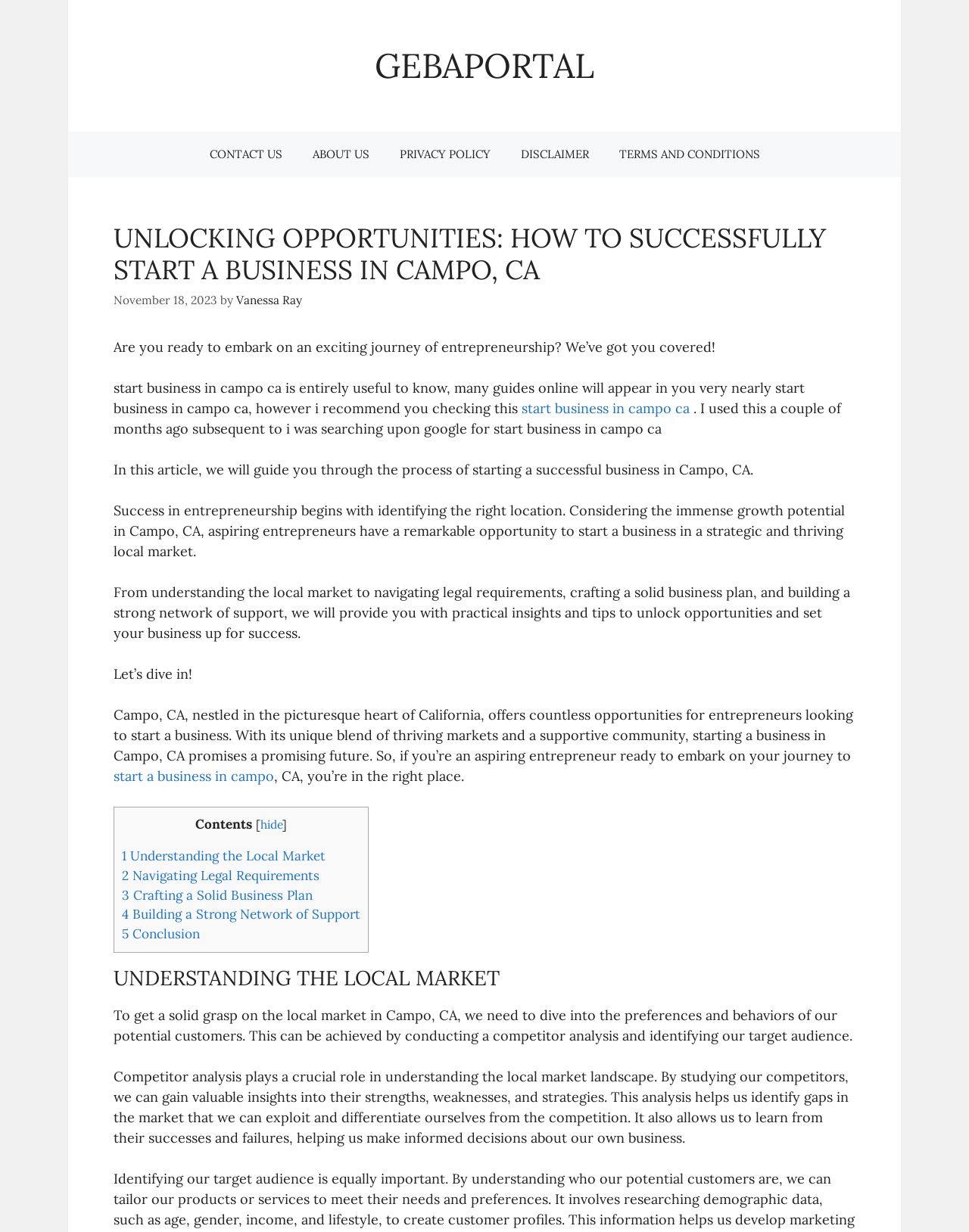Identify the bounding box for the UI element described as: "GebaPortal". The coordinates should be four float numbers between 0 and 1, i.e., [left, top, right, bottom].

[0.387, 0.036, 0.613, 0.071]